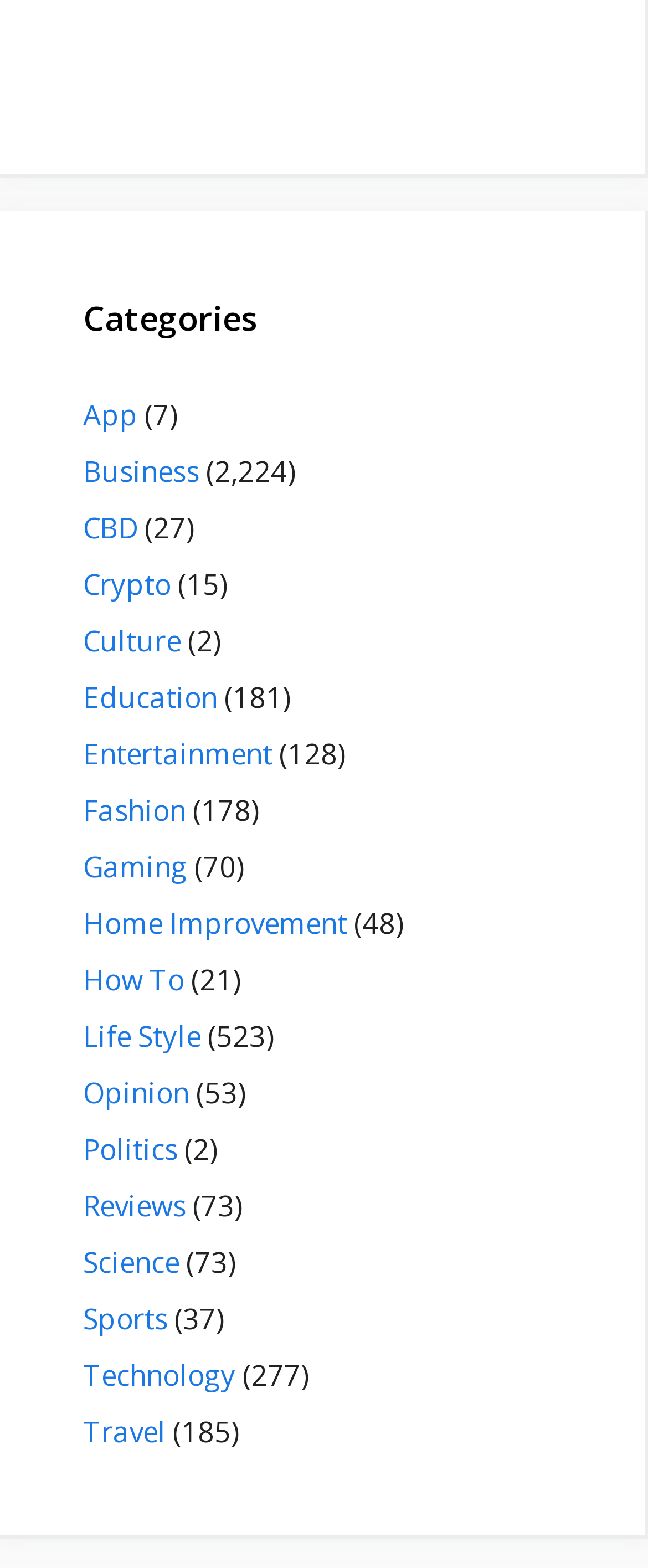Please identify the coordinates of the bounding box for the clickable region that will accomplish this instruction: "Read about Culture".

[0.128, 0.396, 0.279, 0.421]